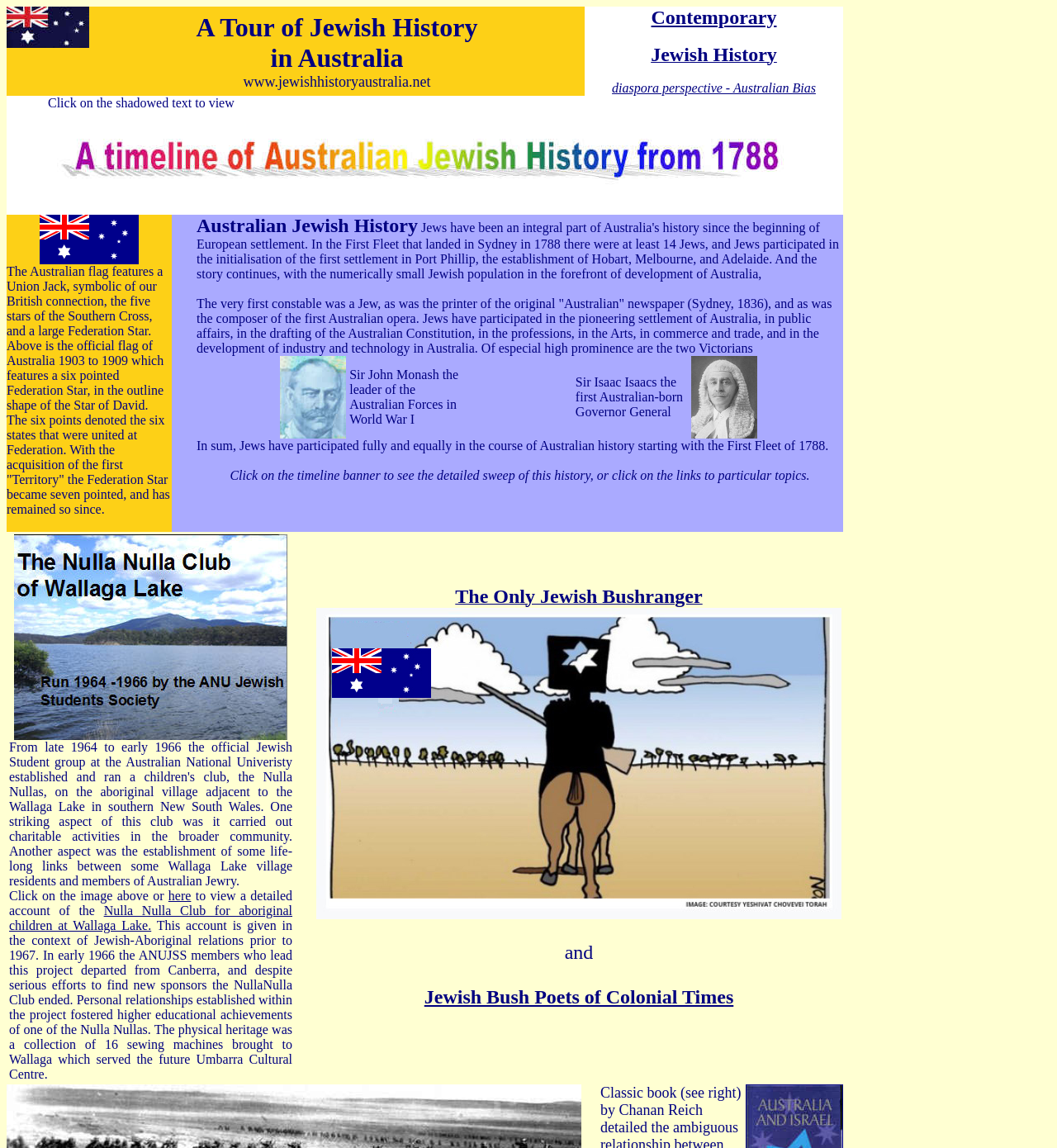Specify the bounding box coordinates of the area that needs to be clicked to achieve the following instruction: "Click on the link to learn more about Contemporary Jewish History with a diaspora perspective and Australian Bias.".

[0.579, 0.071, 0.772, 0.083]